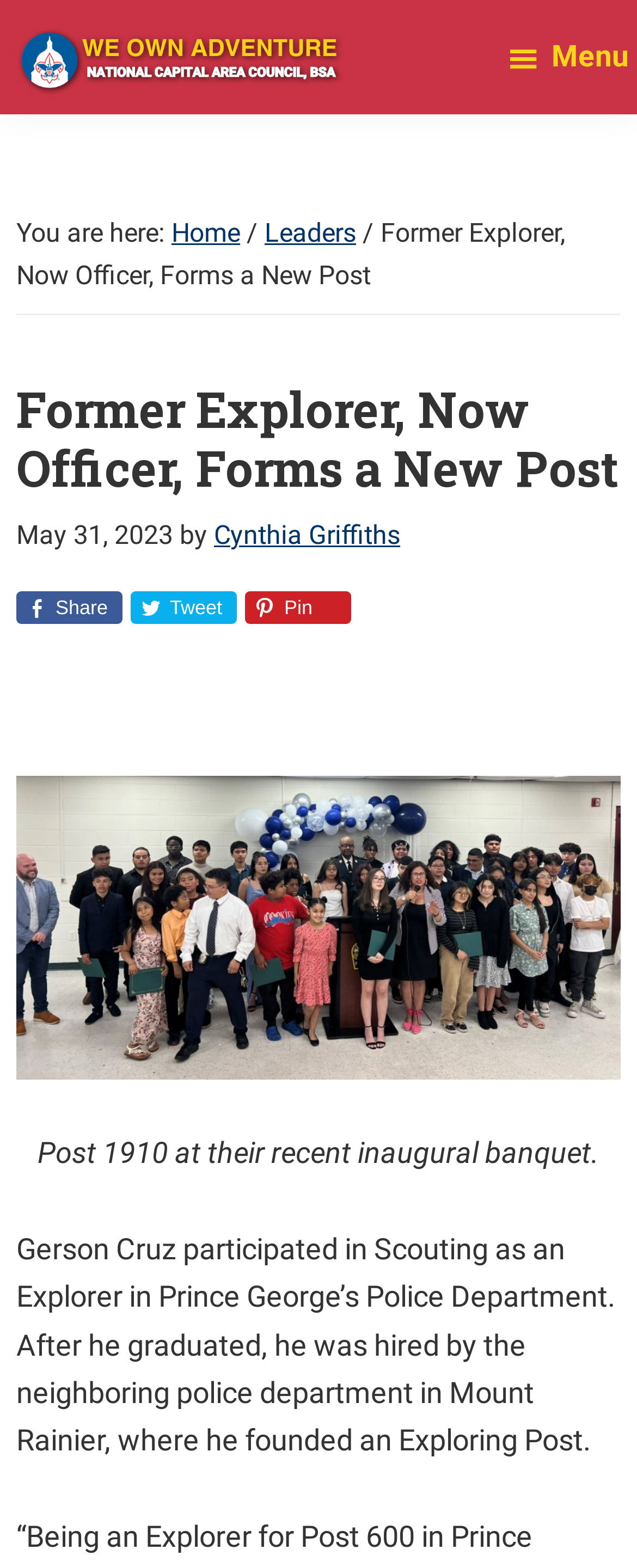Reply to the question with a single word or phrase:
What is the name of the person who founded an Exploring Post?

Gerson Cruz